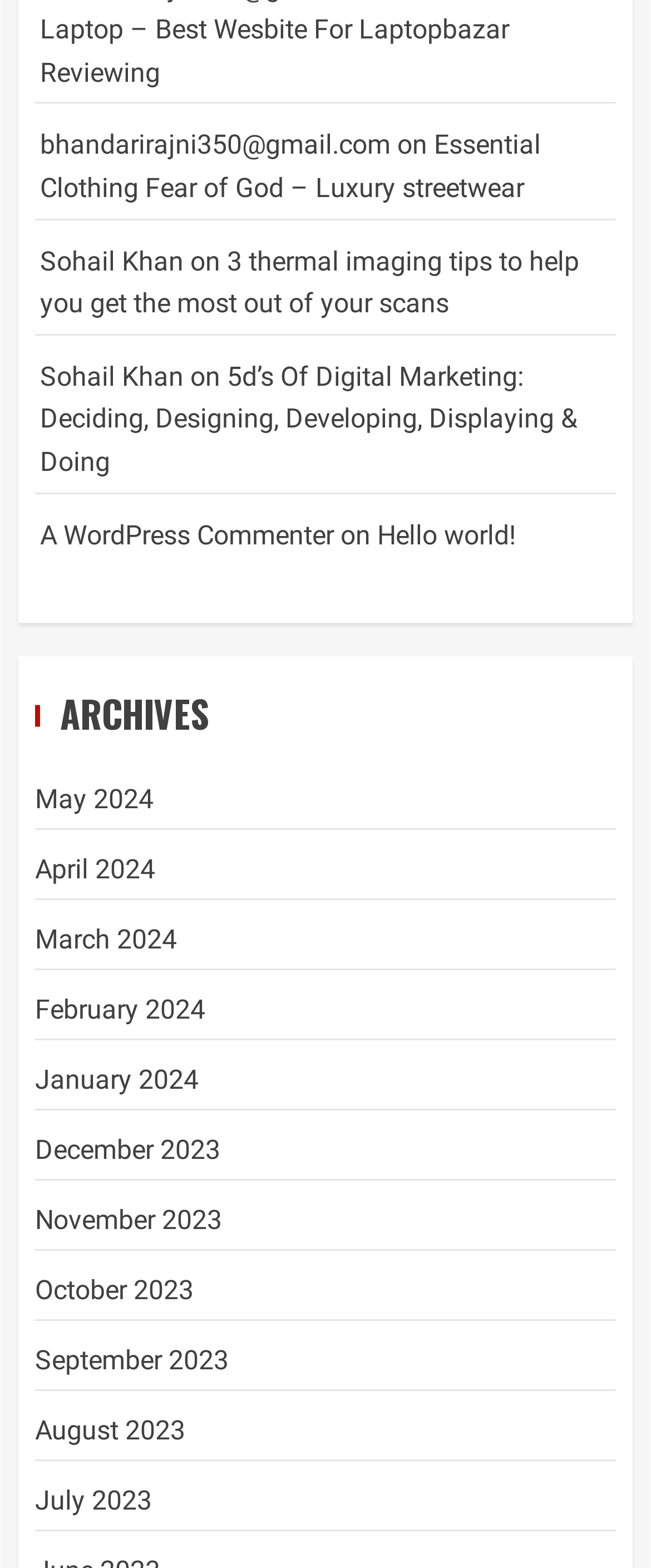Locate the bounding box coordinates of the element that needs to be clicked to carry out the instruction: "Read 3 thermal imaging tips to help you get the most out of your scans". The coordinates should be given as four float numbers ranging from 0 to 1, i.e., [left, top, right, bottom].

[0.062, 0.156, 0.89, 0.204]